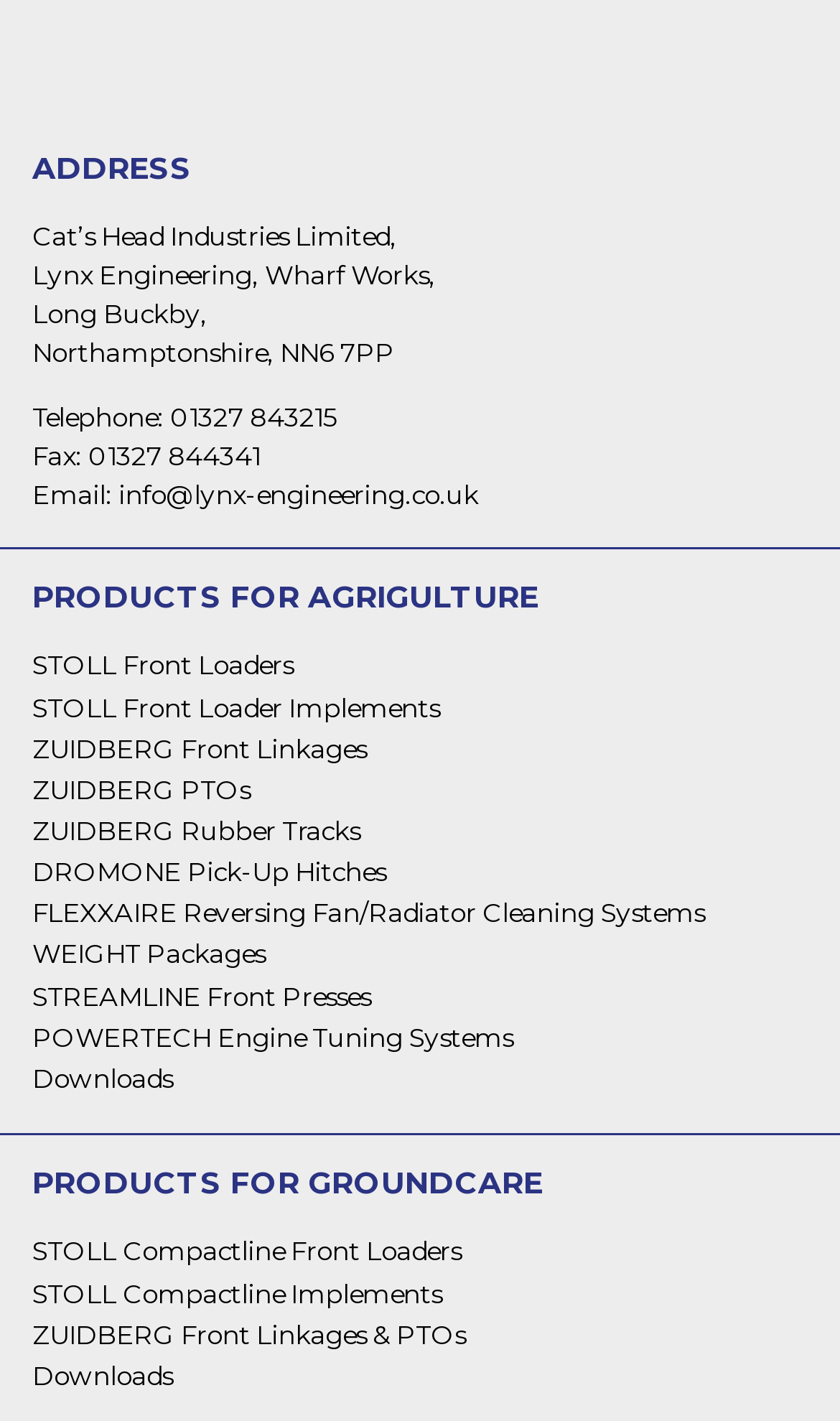Locate the bounding box coordinates of the element that should be clicked to execute the following instruction: "View contact information".

[0.038, 0.155, 0.472, 0.177]